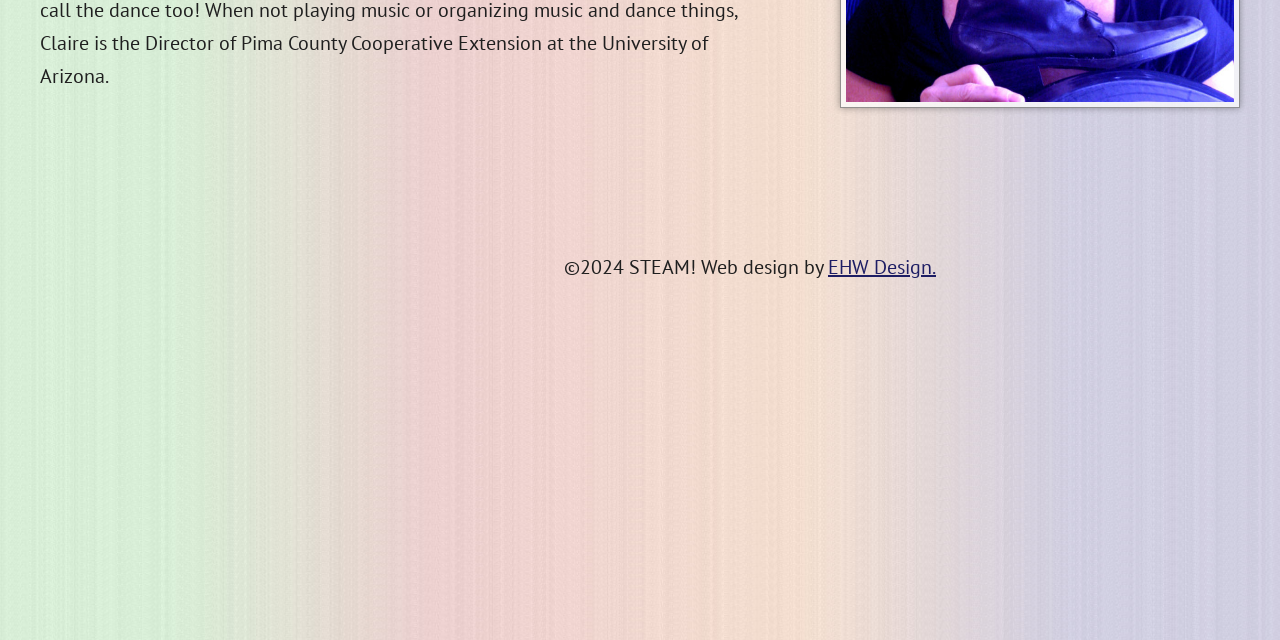Identify the bounding box for the given UI element using the description provided. Coordinates should be in the format (top-left x, top-left y, bottom-right x, bottom-right y) and must be between 0 and 1. Here is the description: EHW Design.

[0.647, 0.397, 0.731, 0.438]